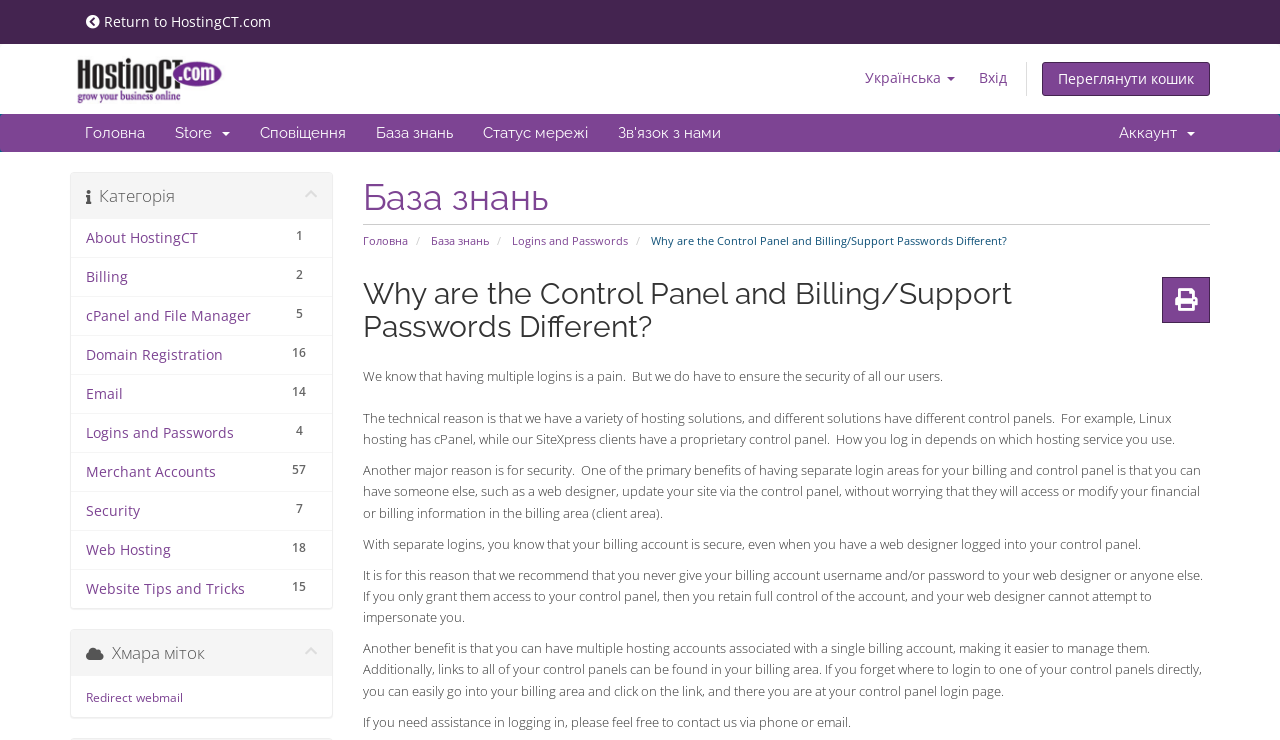With reference to the screenshot, provide a detailed response to the question below:
What is the language of the link 'Українська'?

The link 'Українська' is located at the top right corner of the webpage, and it is a language option. Based on the text, it is clear that the language is Ukrainian.